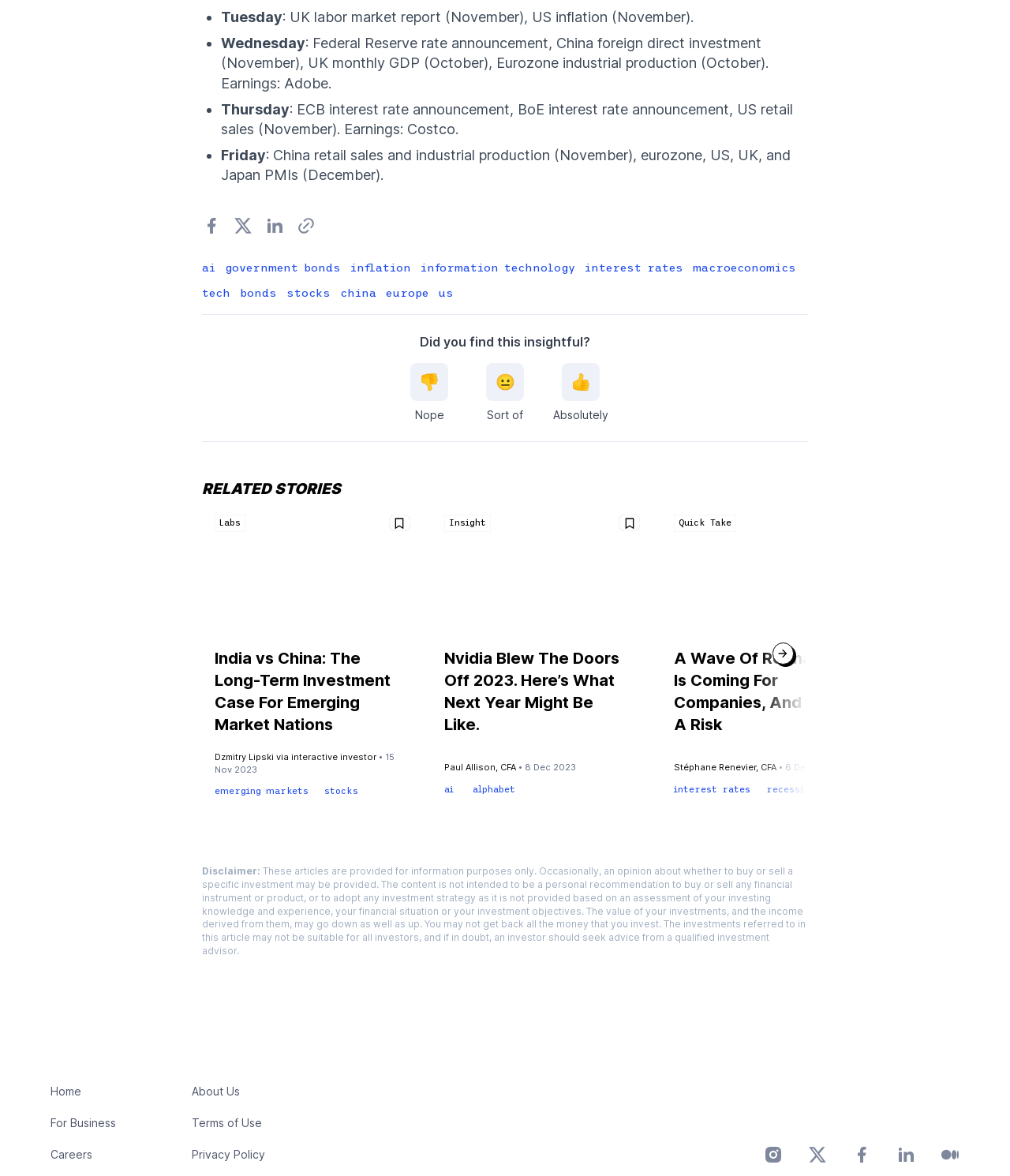Identify the bounding box coordinates of the clickable region required to complete the instruction: "Read the article 'India vs China: The Long-Term Investment Case For Emerging Market Nations'". The coordinates should be given as four float numbers within the range of 0 and 1, i.e., [left, top, right, bottom].

[0.203, 0.43, 0.416, 0.631]